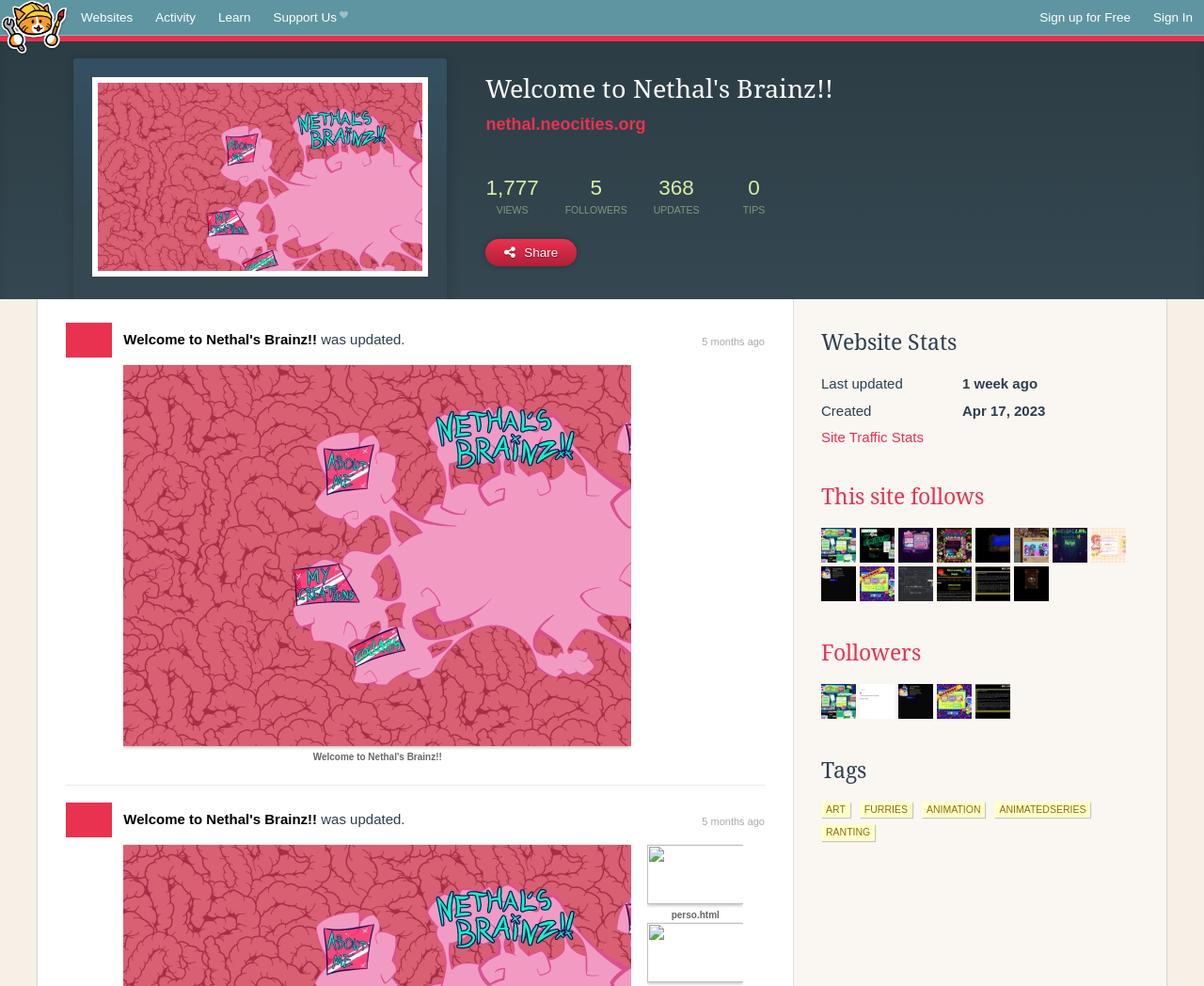Using the description "Welcome to Nethal's Brainz!!", locate and provide the bounding box of the UI element.

[0.103, 0.336, 0.263, 0.352]